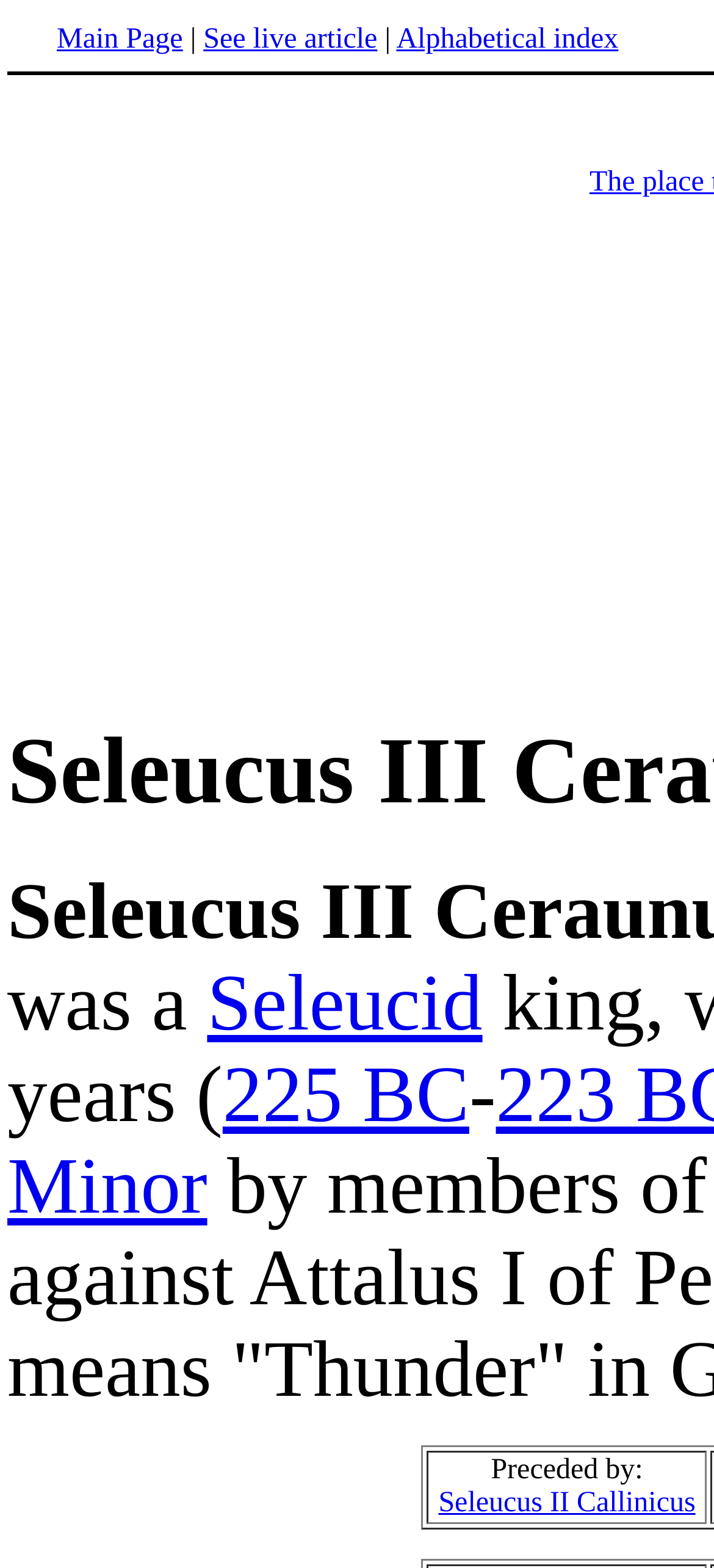Identify the bounding box coordinates for the UI element described by the following text: "name="op" value="Log in"". Provide the coordinates as four float numbers between 0 and 1, in the format [left, top, right, bottom].

None